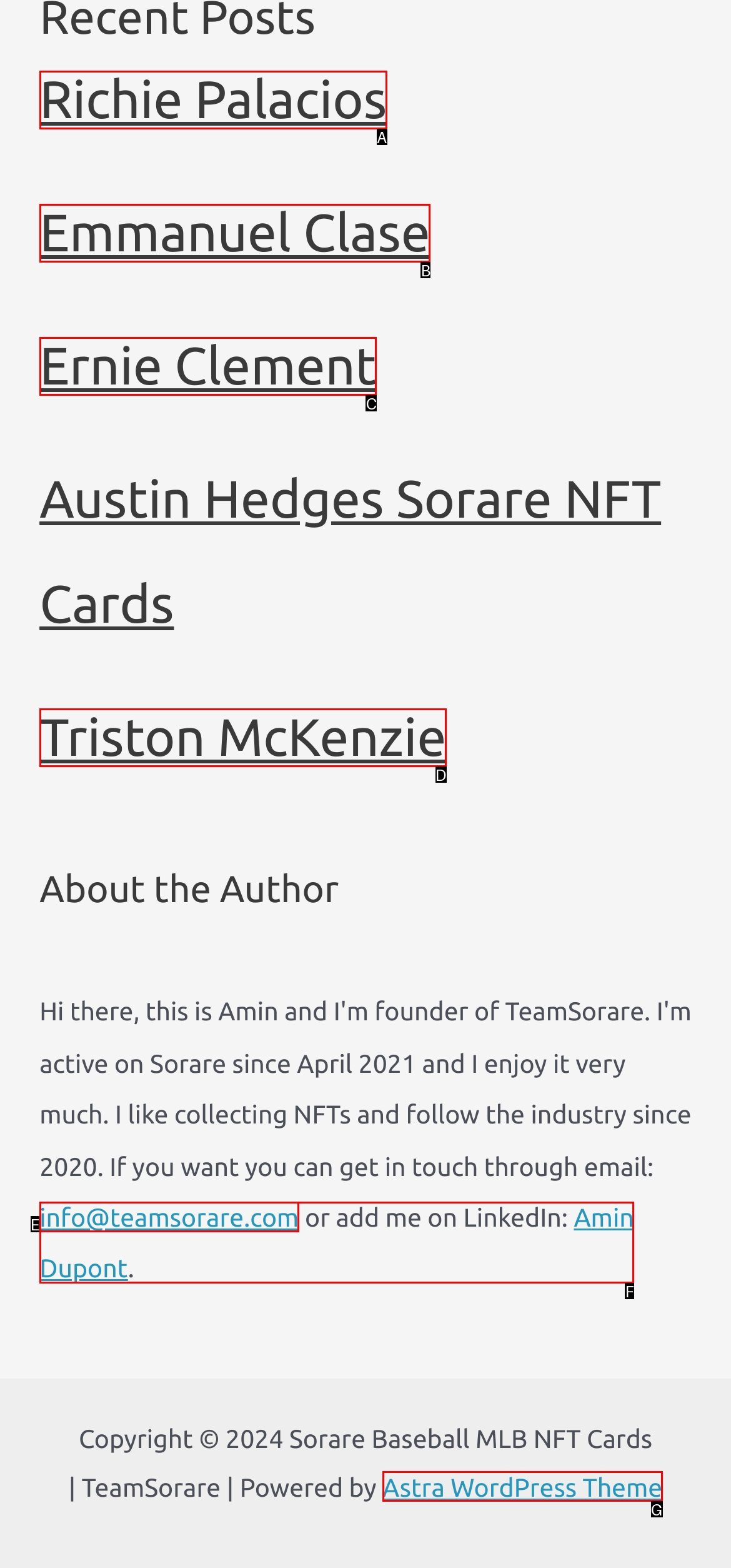Match the following description to the correct HTML element: Astra WordPress Theme Indicate your choice by providing the letter.

G